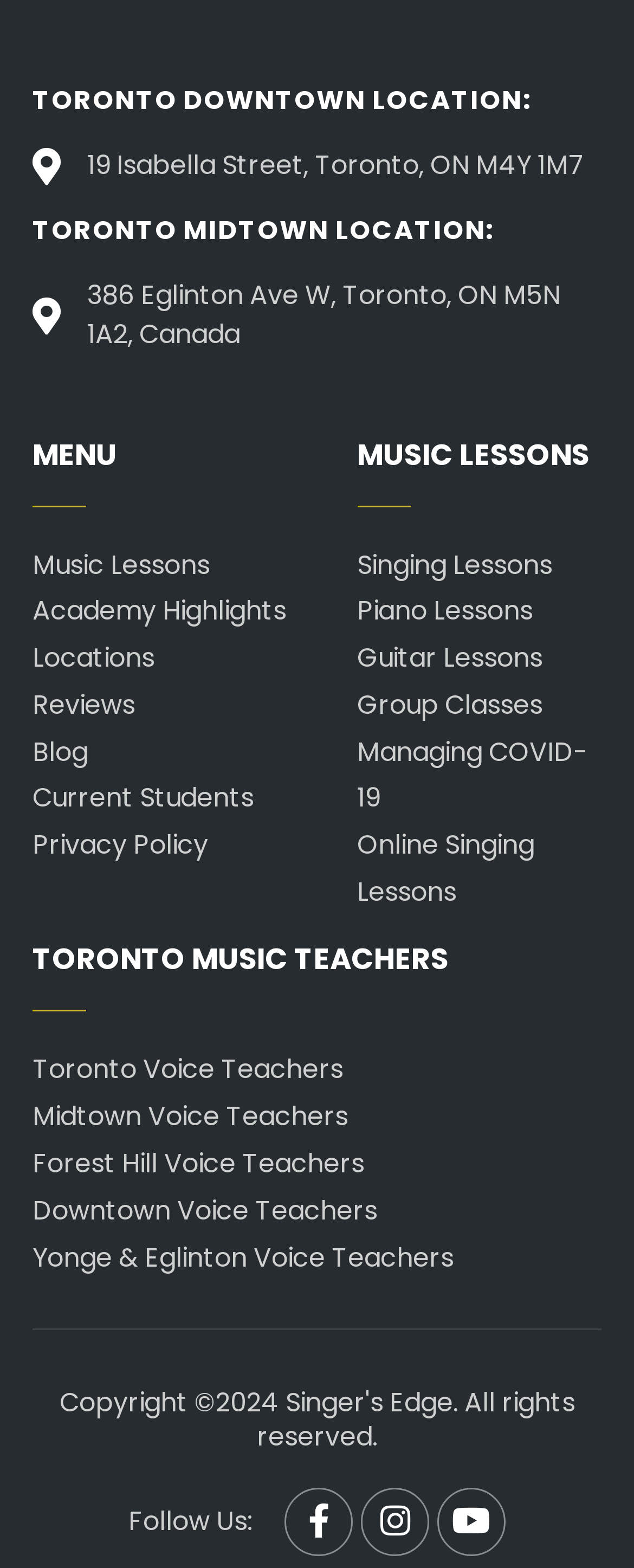Locate the bounding box coordinates of the element's region that should be clicked to carry out the following instruction: "Read Reviews". The coordinates need to be four float numbers between 0 and 1, i.e., [left, top, right, bottom].

[0.051, 0.435, 0.5, 0.465]